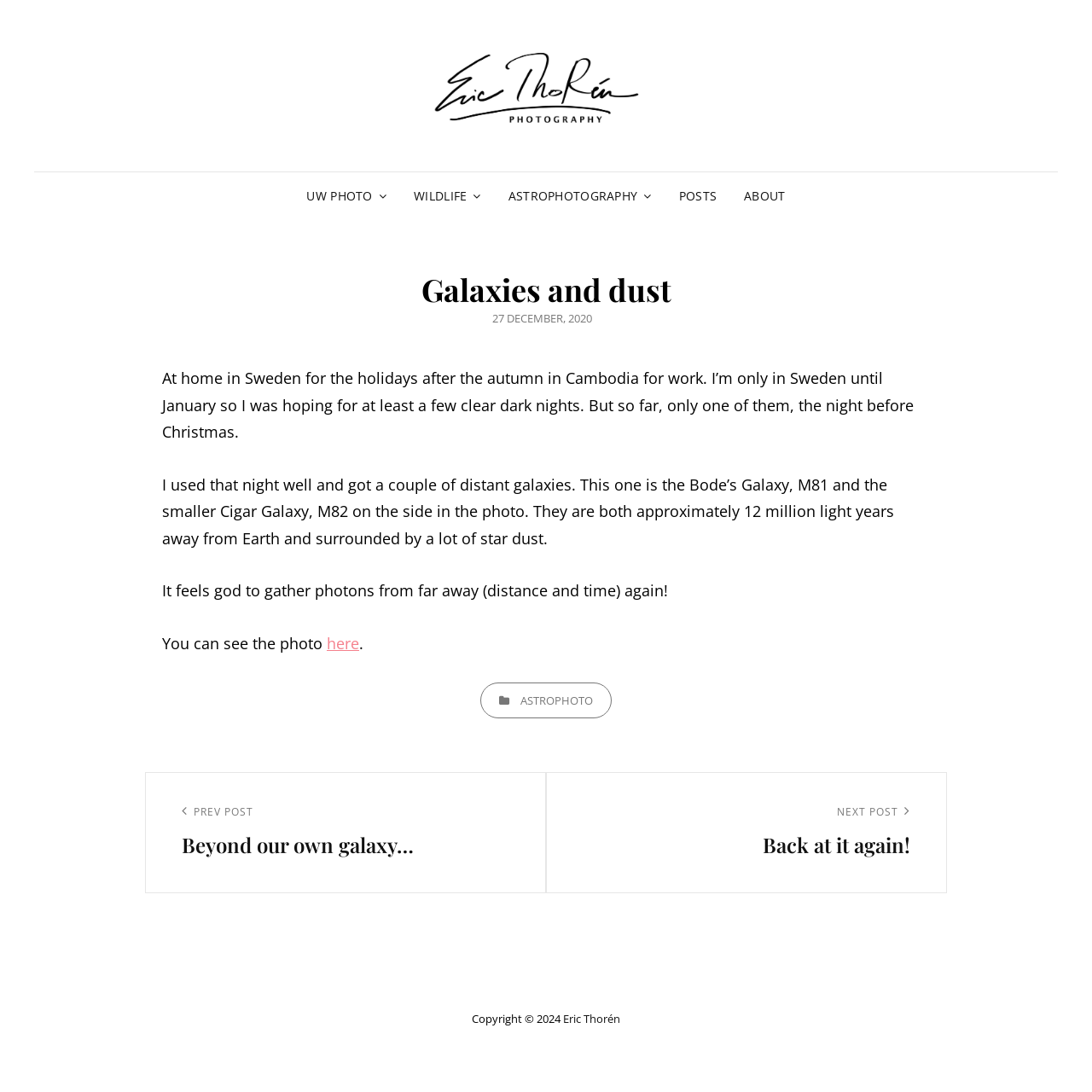Respond with a single word or phrase:
How far away are the galaxies mentioned in the article?

12 million light years